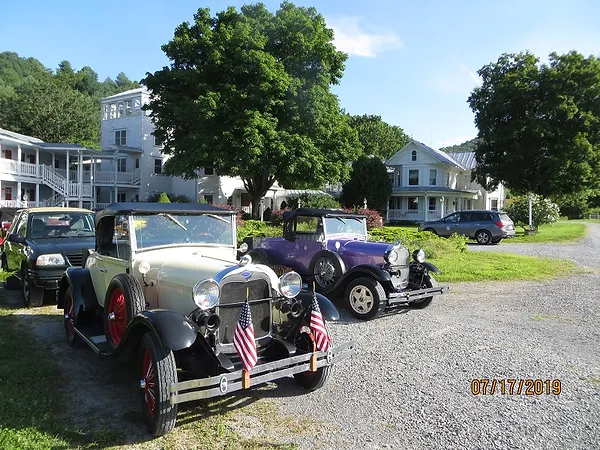Give a complete and detailed account of the image.

The image captures a charming scene featuring two classic Shay automobiles parked prominently on a gravel driveway, surrounded by lush greenery and residential buildings. The first car, a vintage model in a beige and black color scheme, showcases its old-fashioned design with visible chrome accents and traditional red wheels, adorned with small American flags fluttering at the front. Next to it, a purple Shay car stands out with its distinctive style and black wheels, giving a glimpse into the historical craftsmanship of the era. In the background, a cluster of trees provides a picturesque canopy, with buildings in varying architectural styles that hint at a quaint community atmosphere. The image is dated July 17, 2019, capturing a moment steeped in nostalgia.